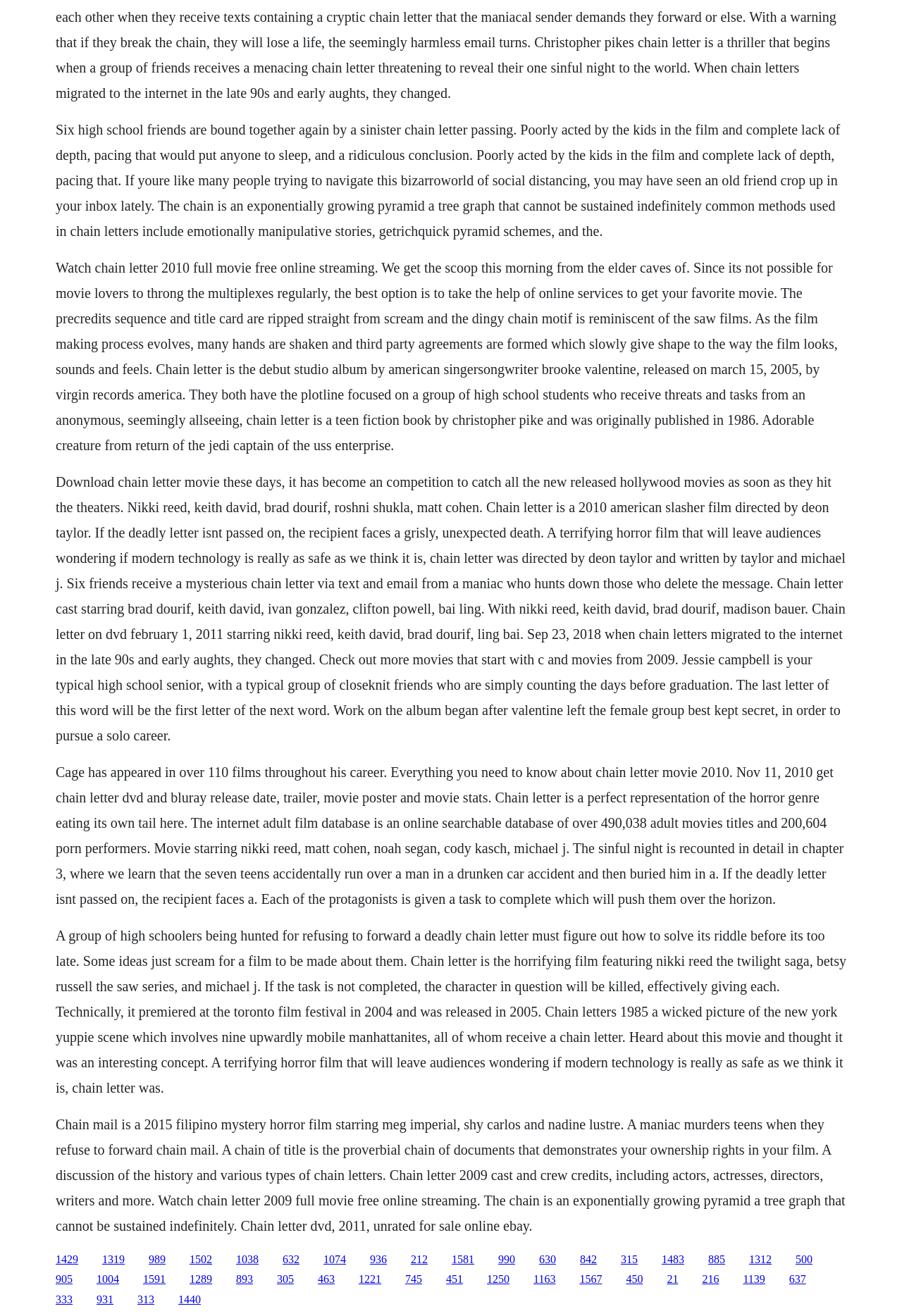Please answer the following question using a single word or phrase: 
Who is the director of the movie Chain Letter?

Deon Taylor